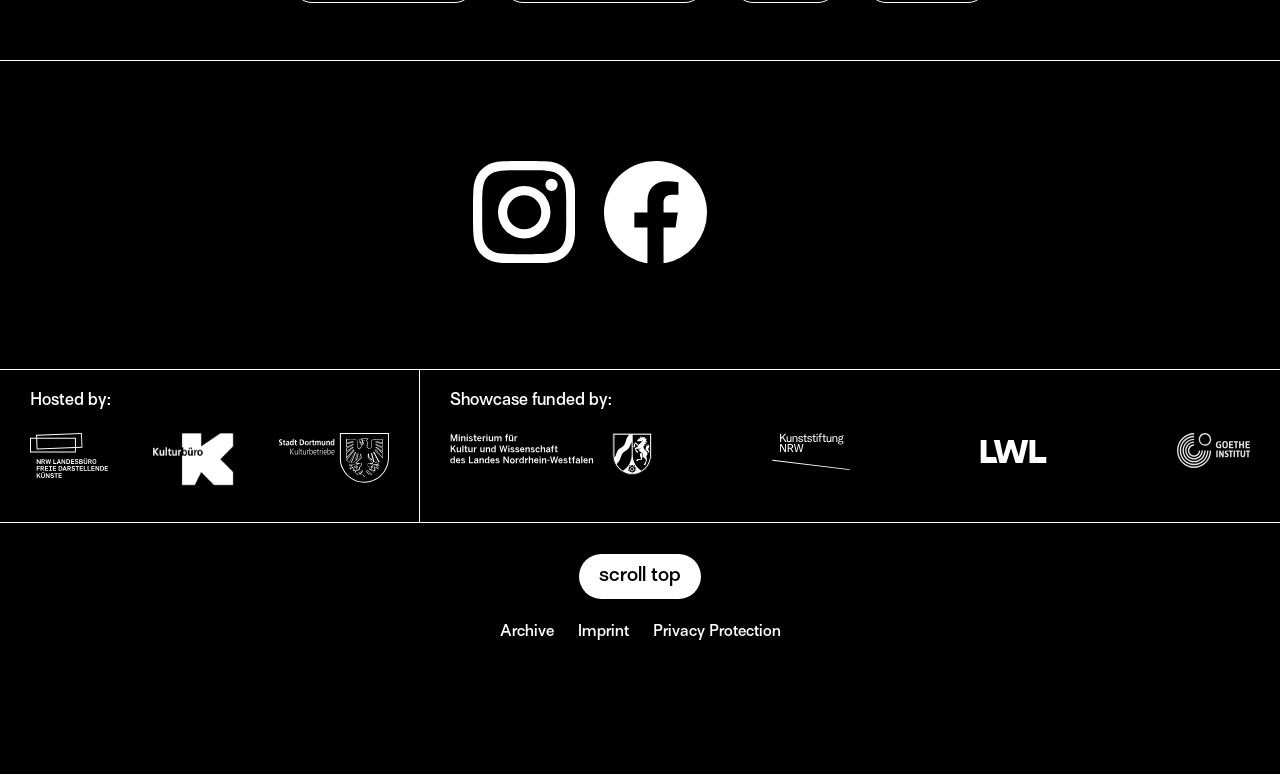Please locate the clickable area by providing the bounding box coordinates to follow this instruction: "Click on the NRW Landesbüro link".

[0.023, 0.56, 0.085, 0.636]